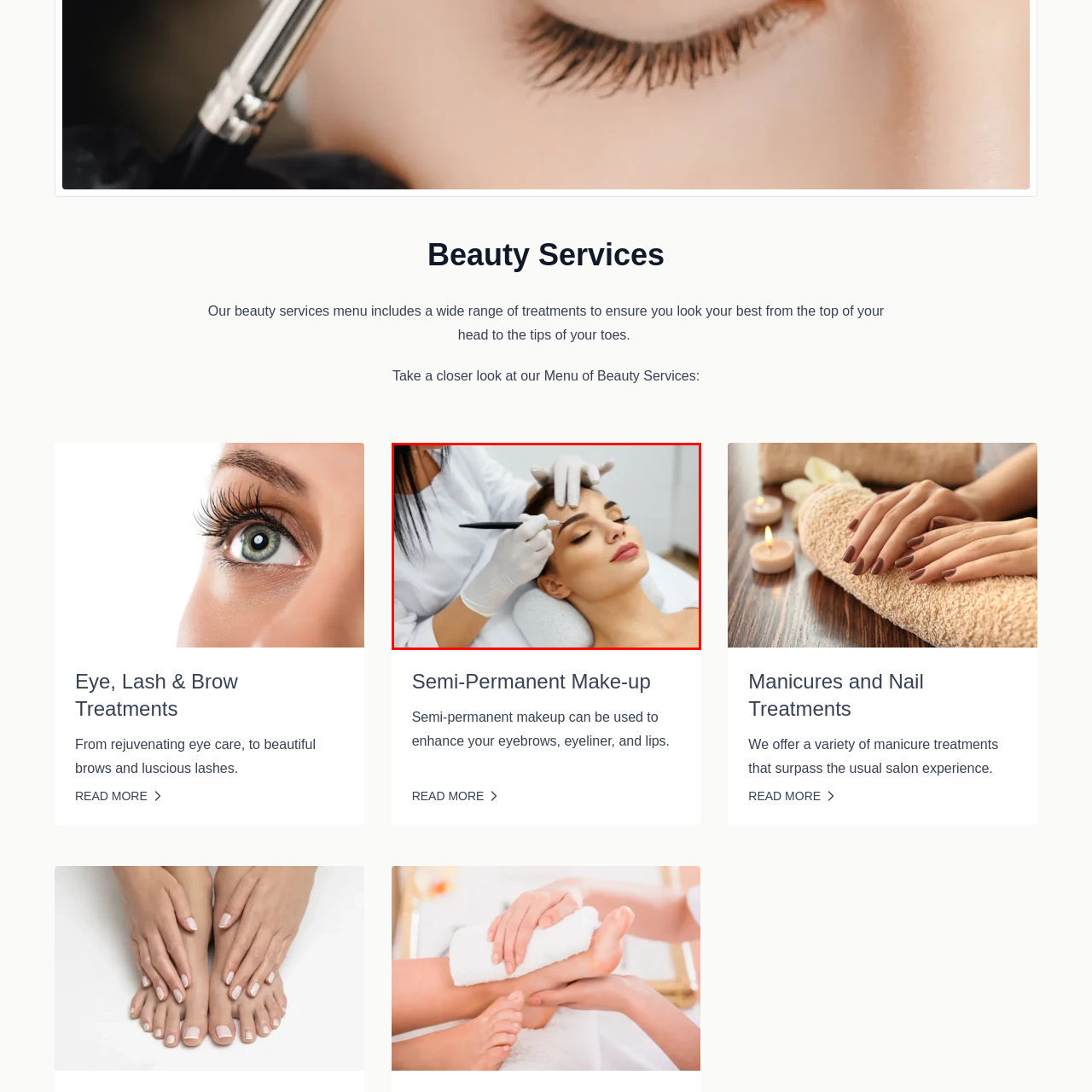Use the image within the highlighted red box to answer the following question with a single word or phrase:
What is the focus of the image?

The eyebrow treatment